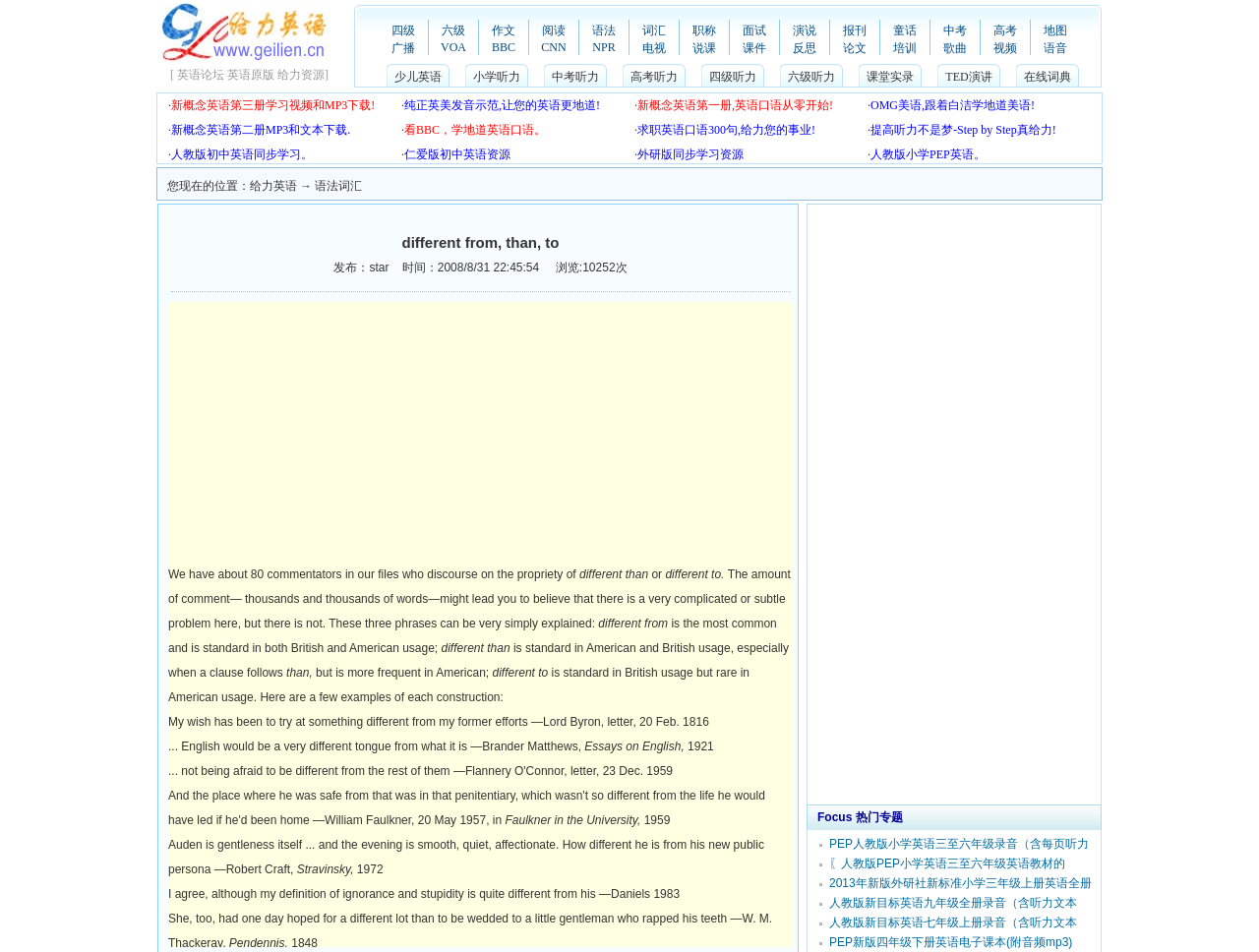Pinpoint the bounding box coordinates of the area that should be clicked to complete the following instruction: "click on '英语论坛'". The coordinates must be given as four float numbers between 0 and 1, i.e., [left, top, right, bottom].

[0.141, 0.071, 0.178, 0.086]